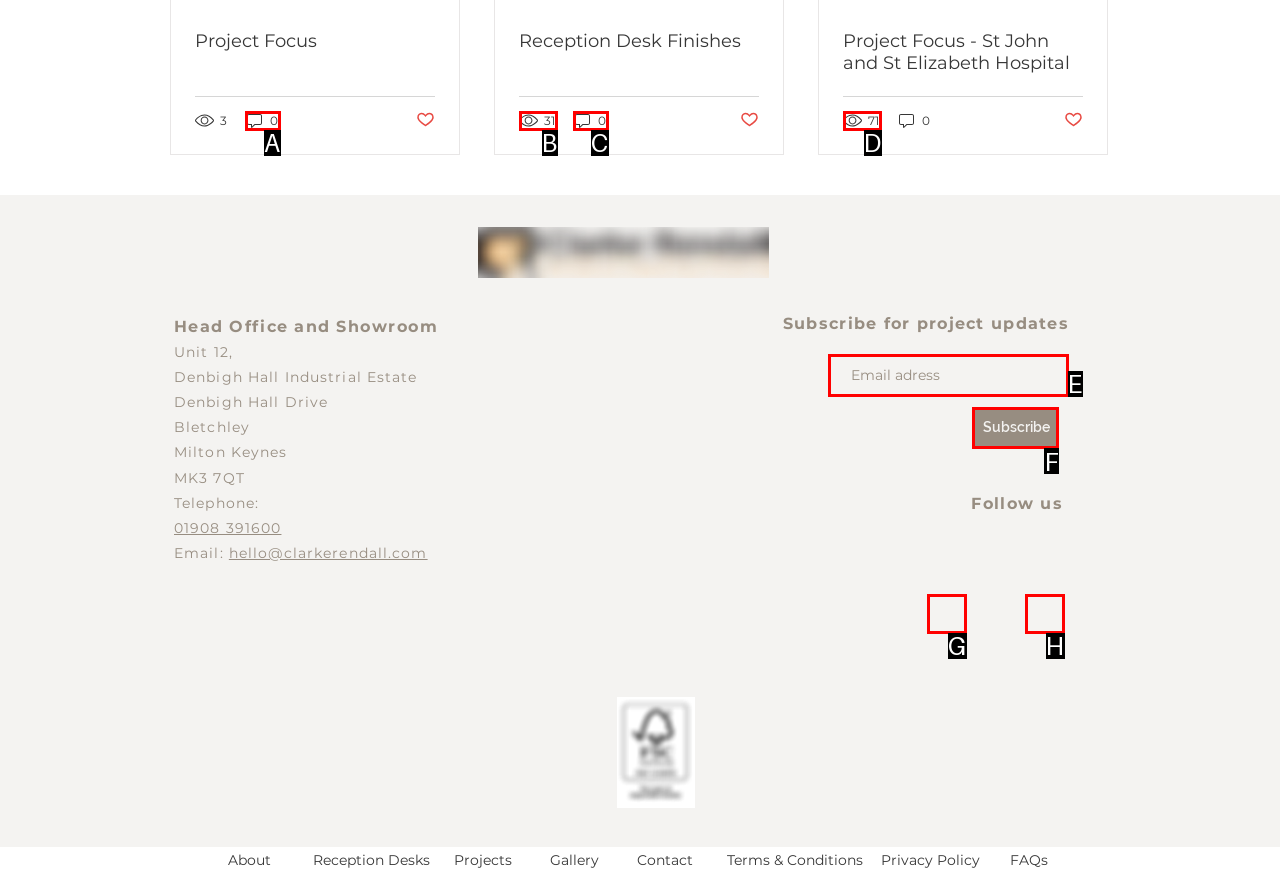For the instruction: Check the 'Show Times', determine the appropriate UI element to click from the given options. Respond with the letter corresponding to the correct choice.

None